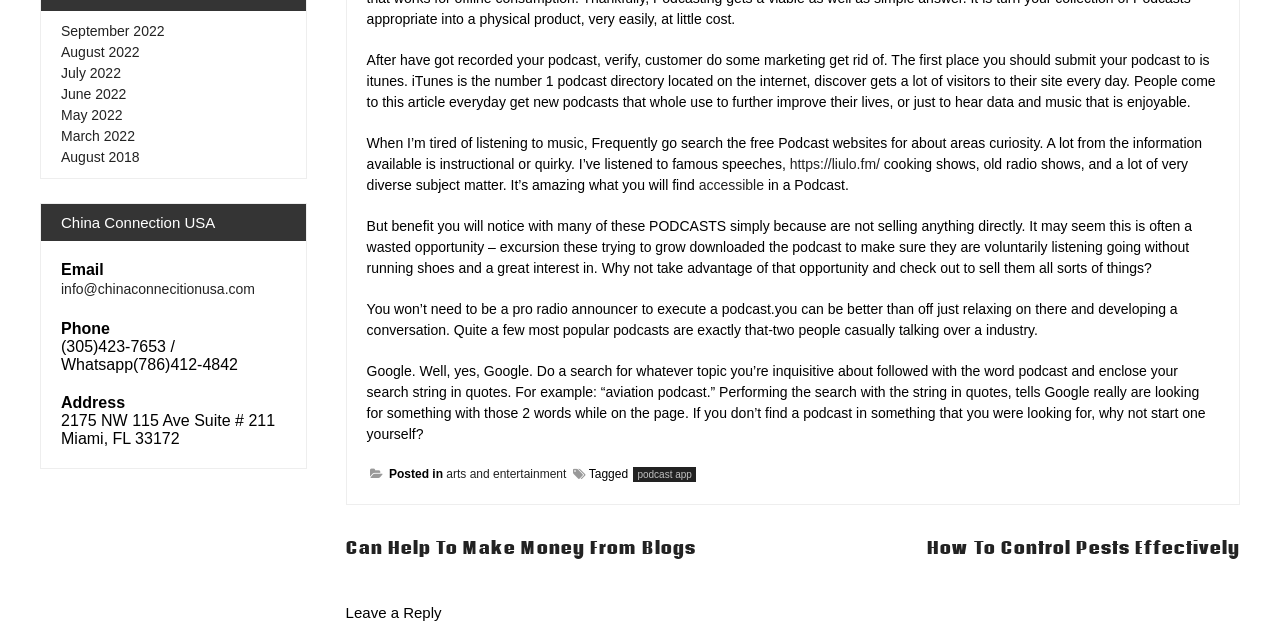Determine the bounding box coordinates of the clickable region to follow the instruction: "Search for something".

None